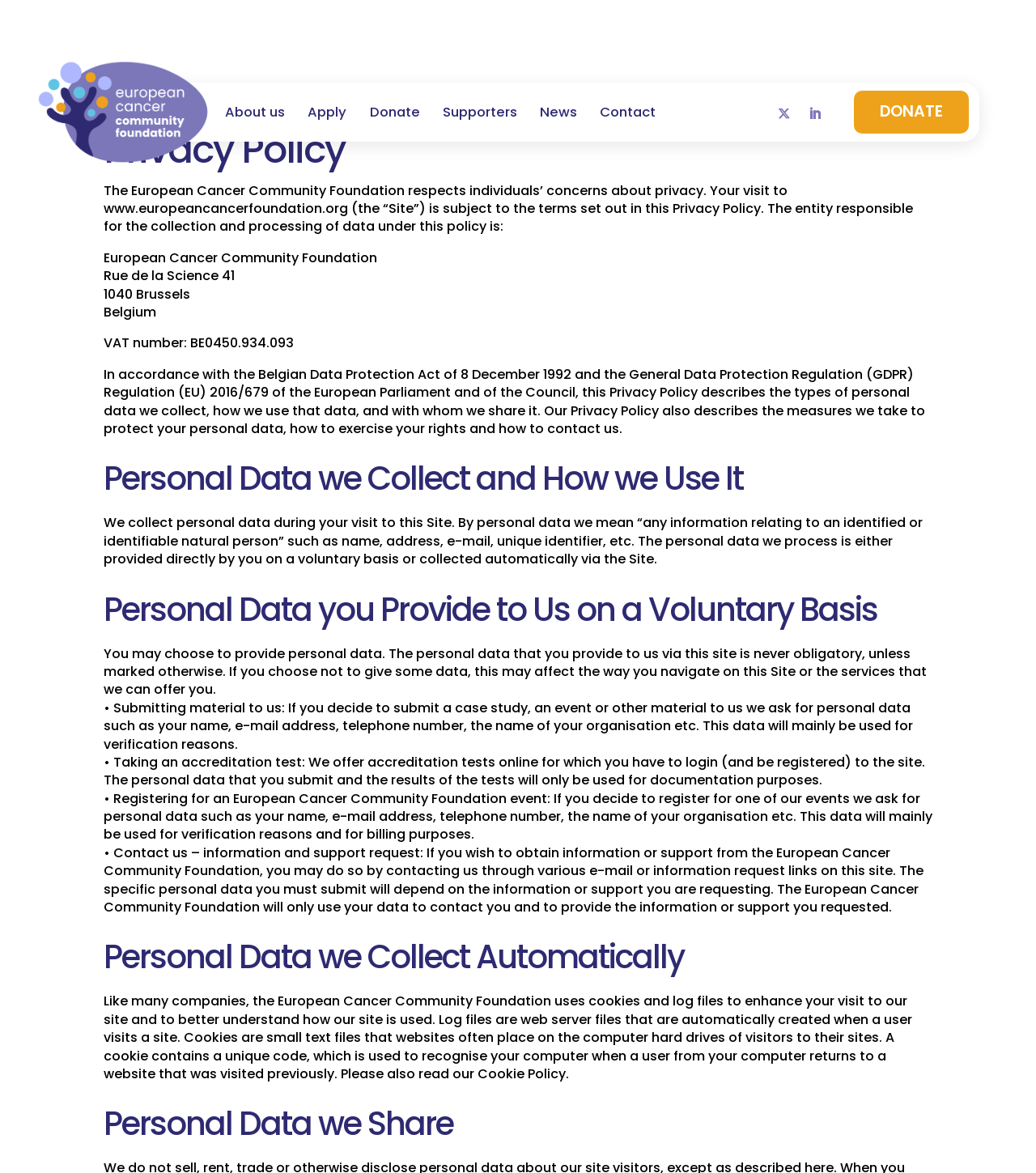Find the bounding box coordinates of the element to click in order to complete the given instruction: "Click the 'Contact' link."

[0.579, 0.047, 0.633, 0.145]